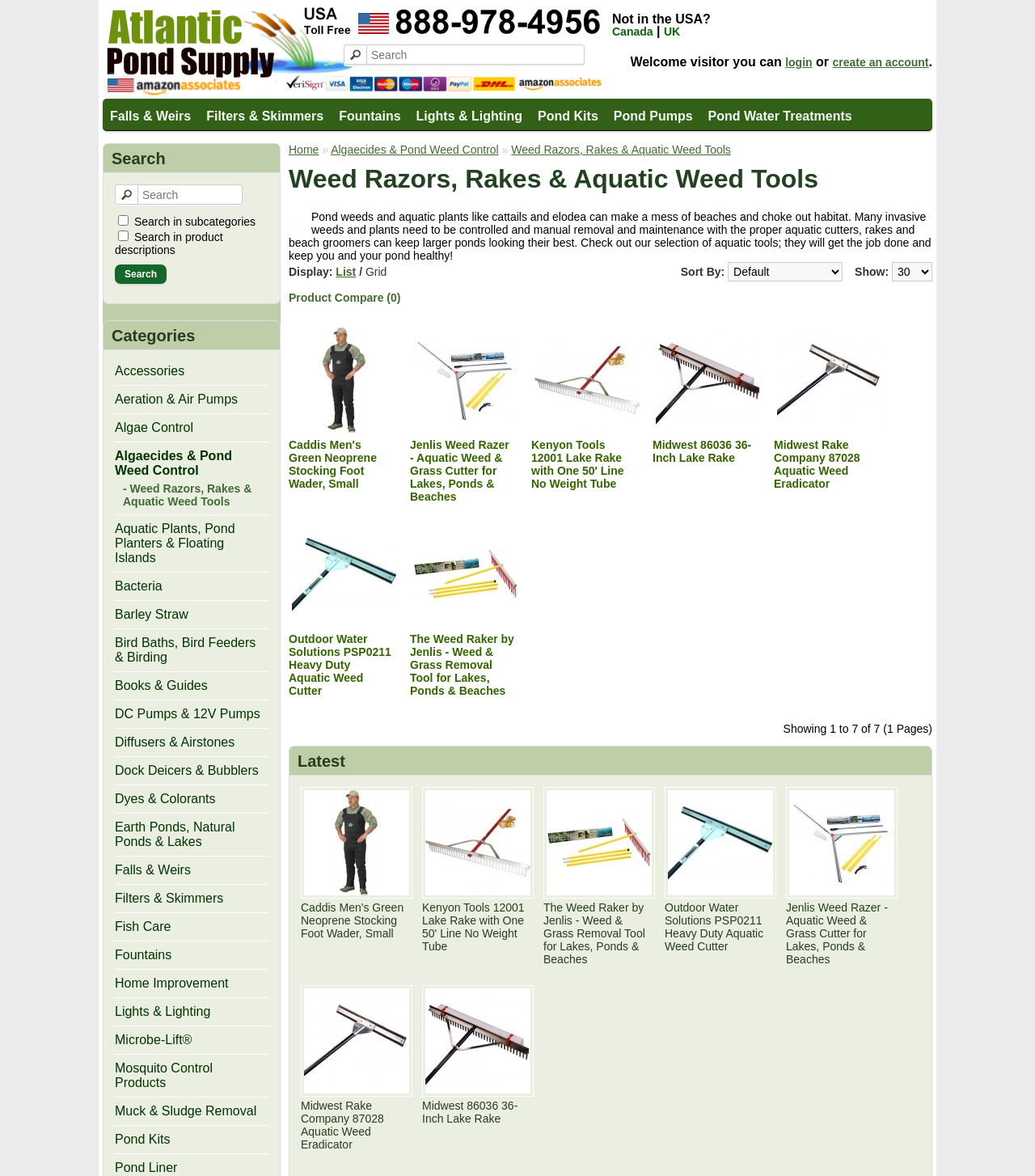What is the name of the website?
Answer the question with a detailed explanation, including all necessary information.

I determined the answer by looking at the image and link with the text 'Atlantic Pond Supply USA' at the top of the webpage, which suggests that it is the name of the website.